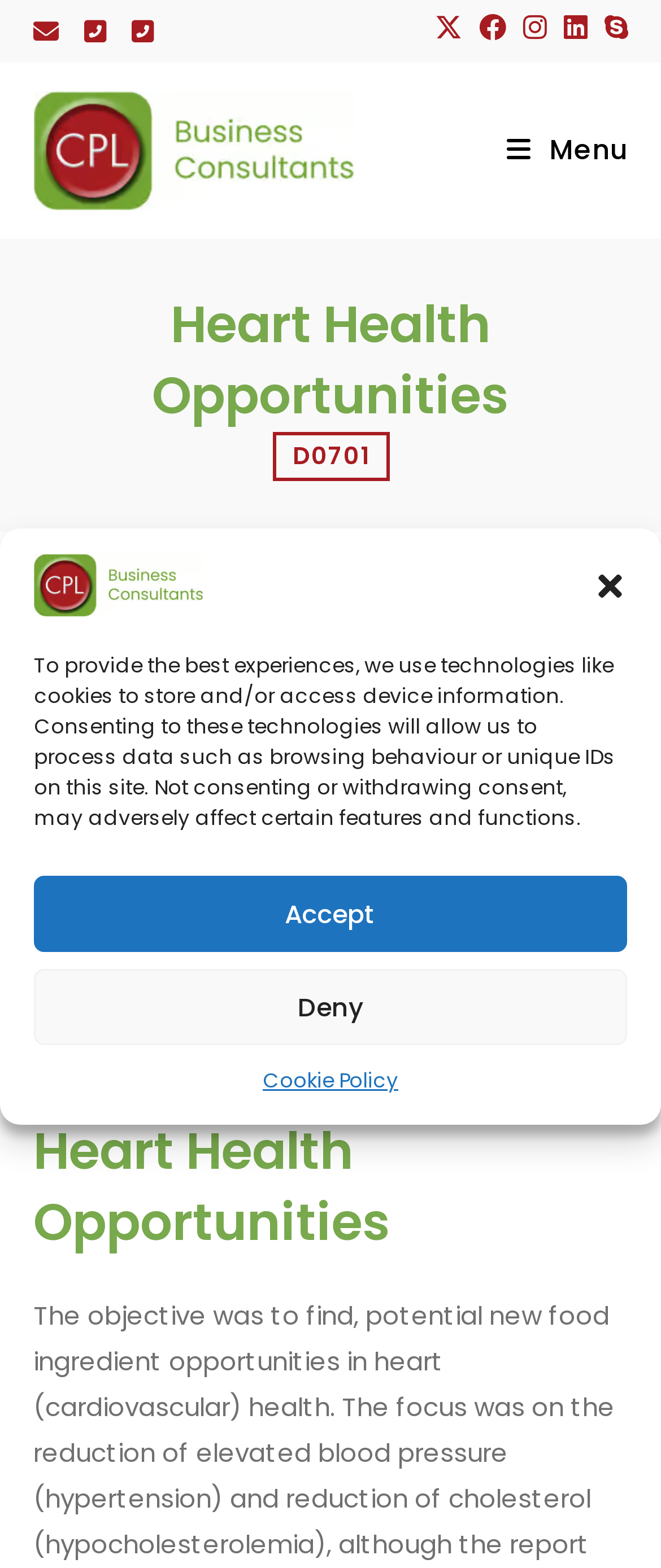Please locate the bounding box coordinates of the element's region that needs to be clicked to follow the instruction: "Call CPL Business Consultants UK". The bounding box coordinates should be provided as four float numbers between 0 and 1, i.e., [left, top, right, bottom].

[0.127, 0.009, 0.16, 0.031]